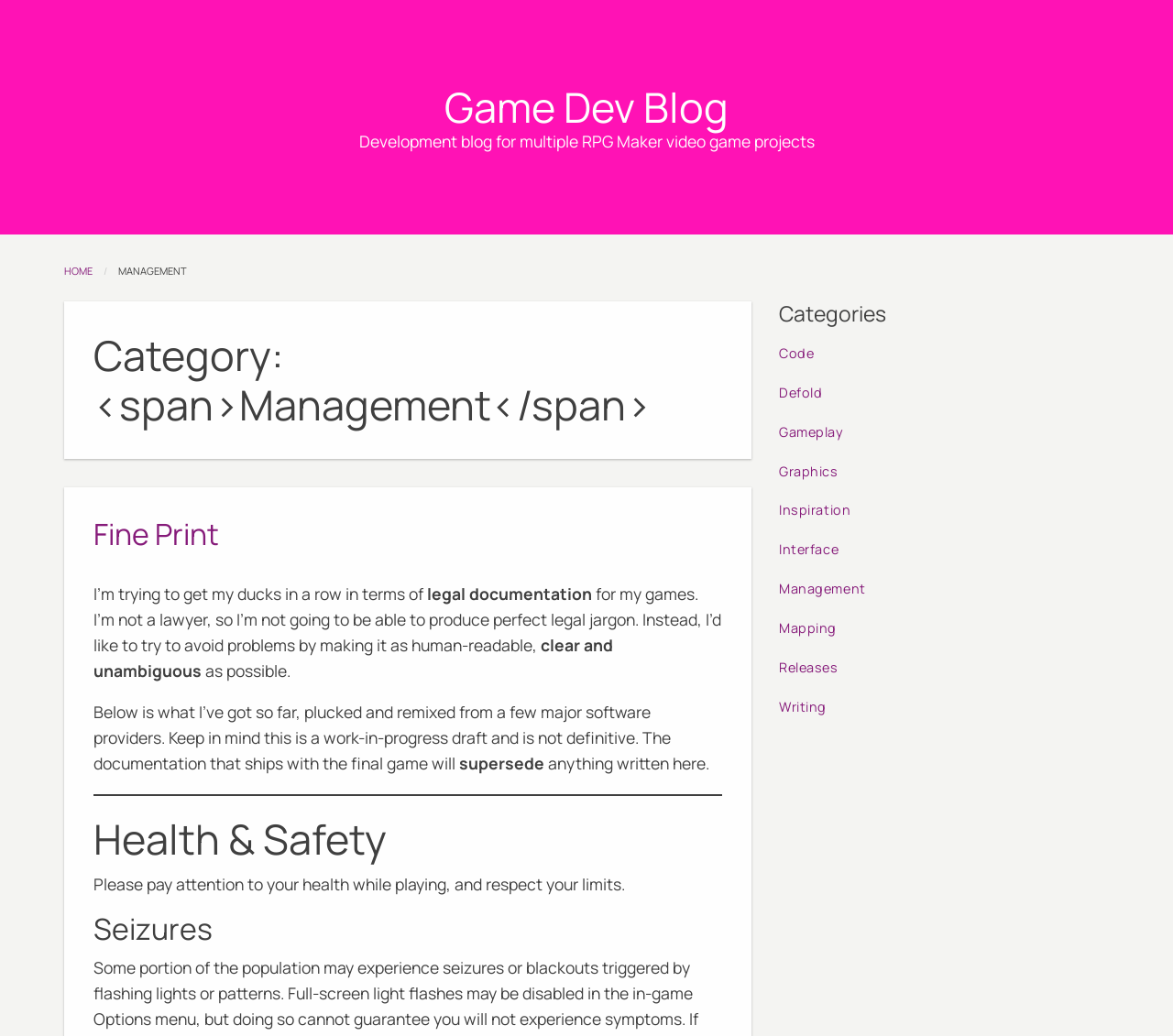Pinpoint the bounding box coordinates of the element you need to click to execute the following instruction: "go to Game Dev Blog homepage". The bounding box should be represented by four float numbers between 0 and 1, in the format [left, top, right, bottom].

[0.379, 0.076, 0.621, 0.131]